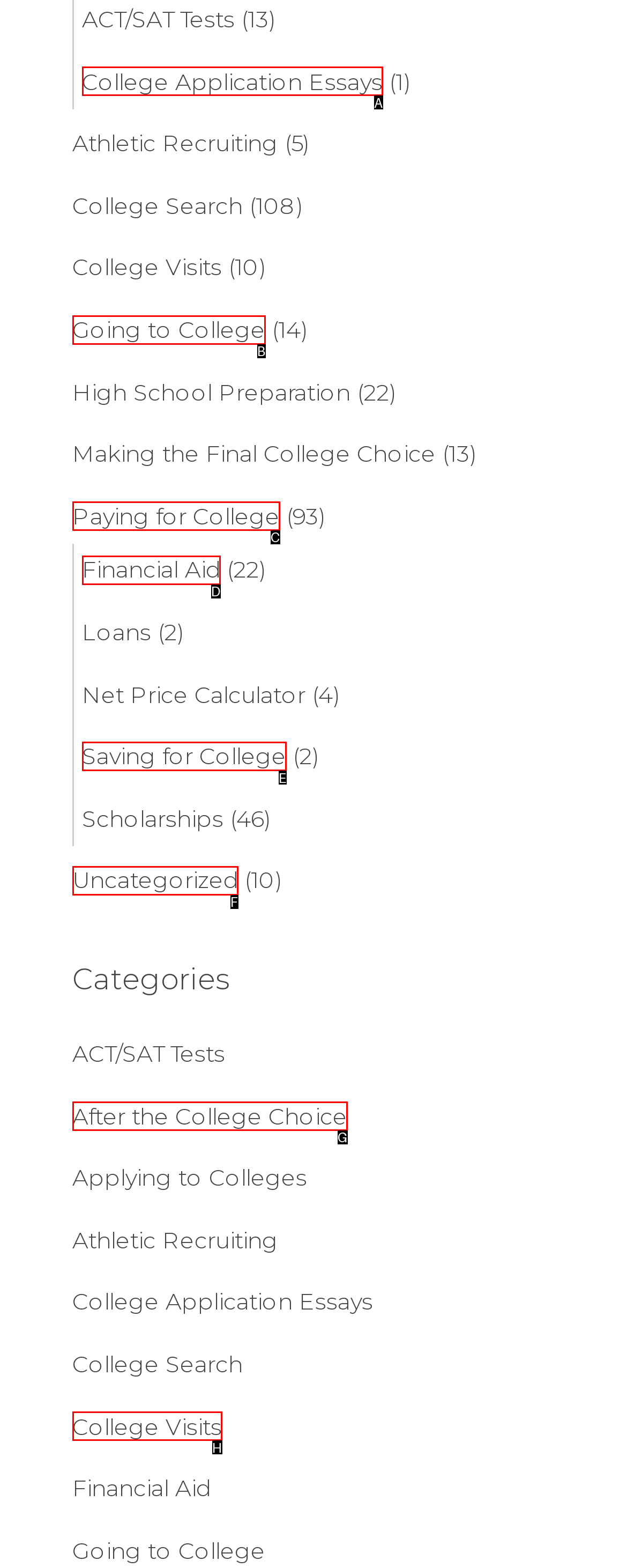Select the HTML element that corresponds to the description: Uncategorized
Reply with the letter of the correct option from the given choices.

F